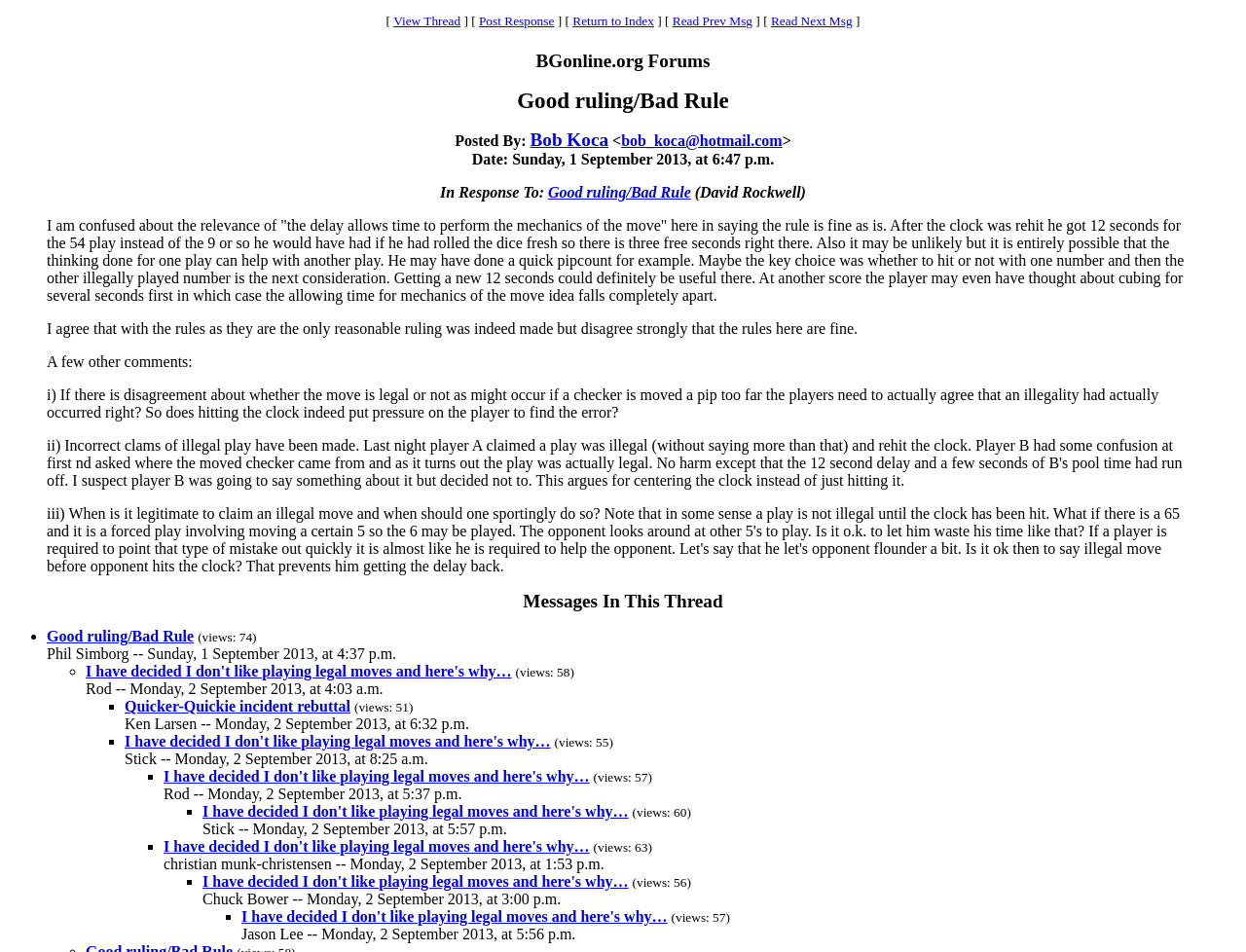Please specify the bounding box coordinates in the format (top-left x, top-left y, bottom-right x, bottom-right y), with all values as floating point numbers between 0 and 1. Identify the bounding box of the UI element described by: Post Response

[0.384, 0.014, 0.445, 0.03]